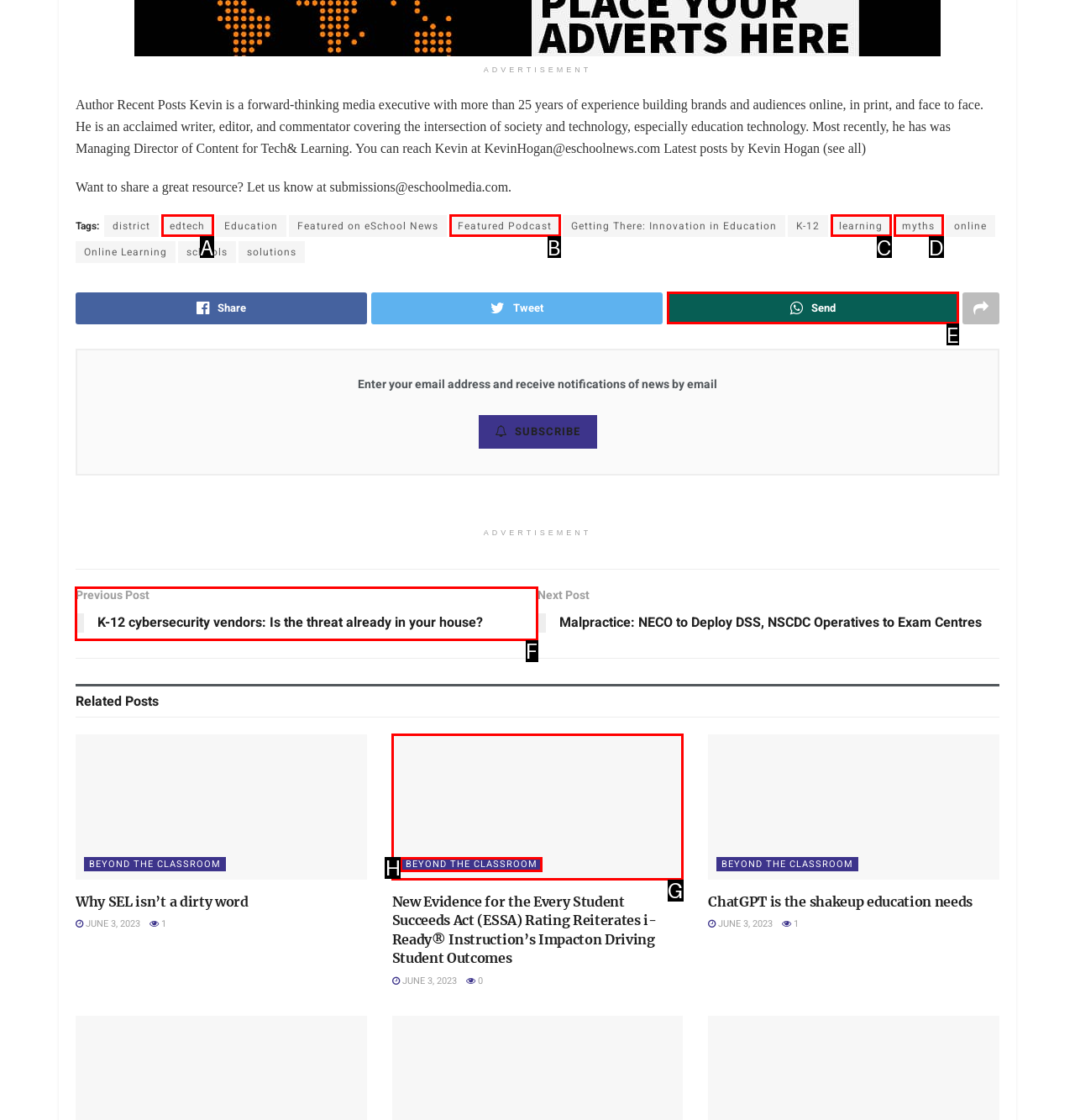Determine the right option to click to perform this task: View the previous post 'K-12 cybersecurity vendors: Is the threat already in your house?'
Answer with the correct letter from the given choices directly.

F